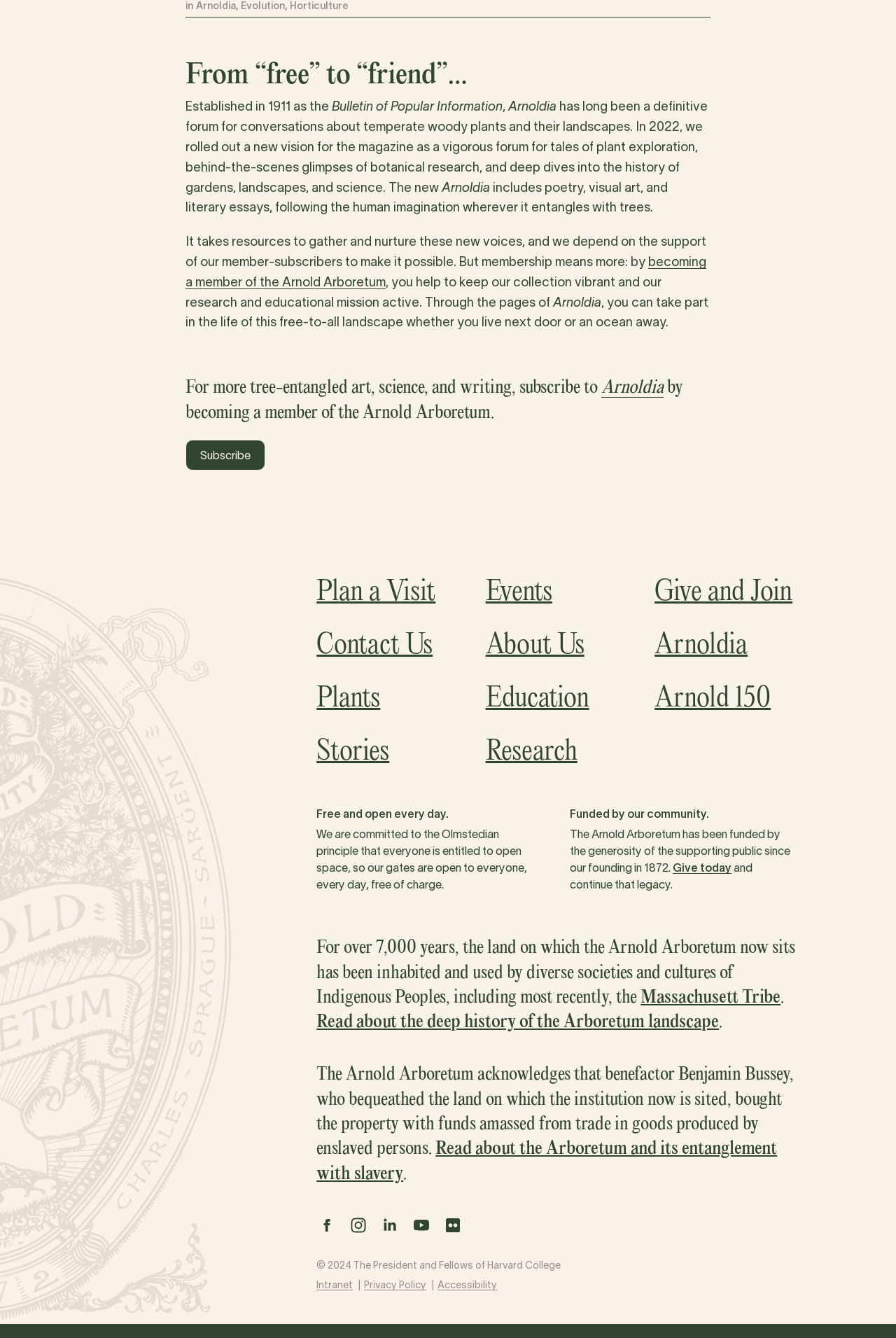What is the purpose of becoming a member of the Arnold Arboretum?
Please give a detailed and thorough answer to the question, covering all relevant points.

The webpage mentions that becoming a member of the Arnold Arboretum helps to keep the collection vibrant and the research and educational mission active. This suggests that the purpose of membership is to support these activities.